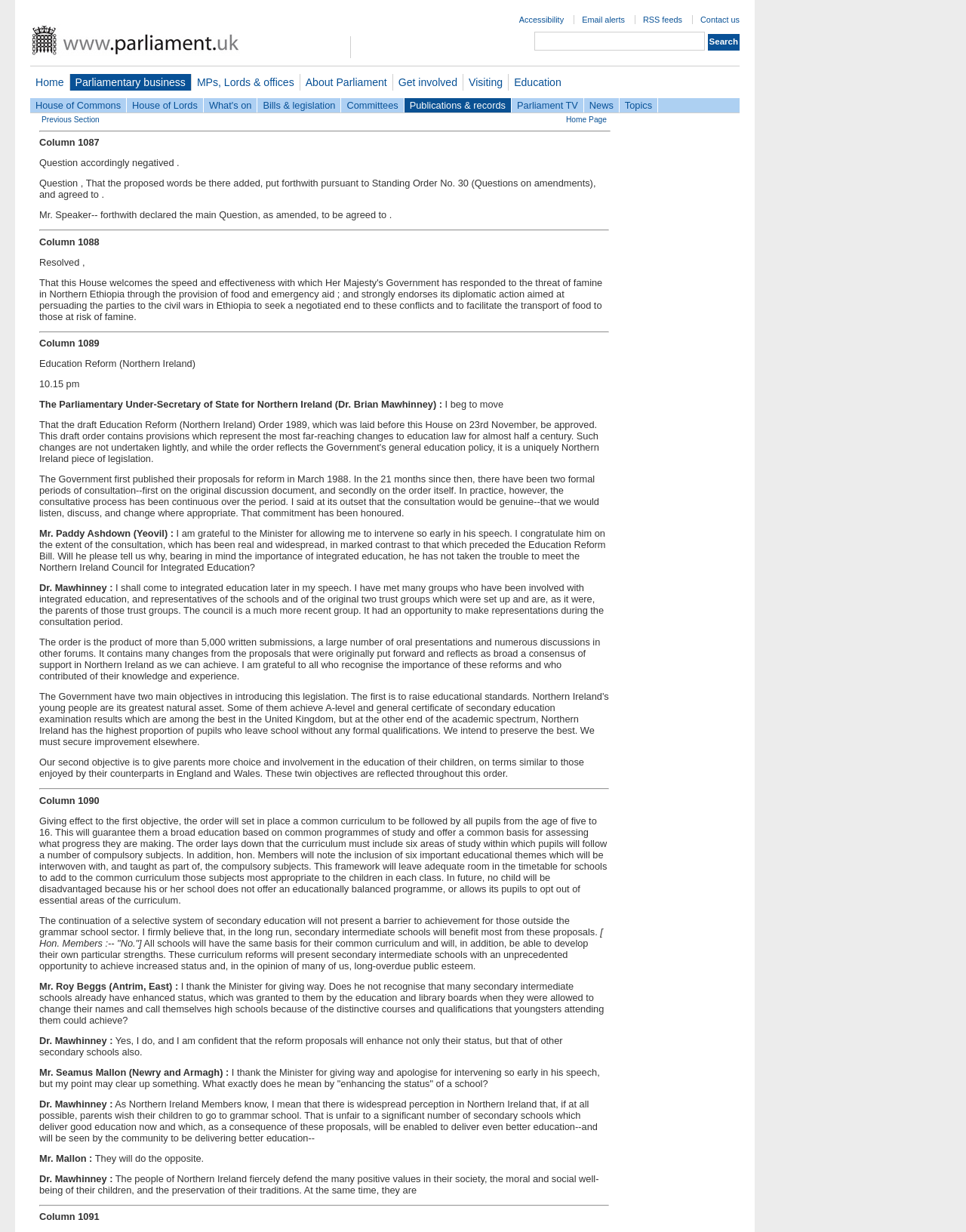Please find the bounding box coordinates for the clickable element needed to perform this instruction: "View the previous section".

[0.042, 0.093, 0.237, 0.101]